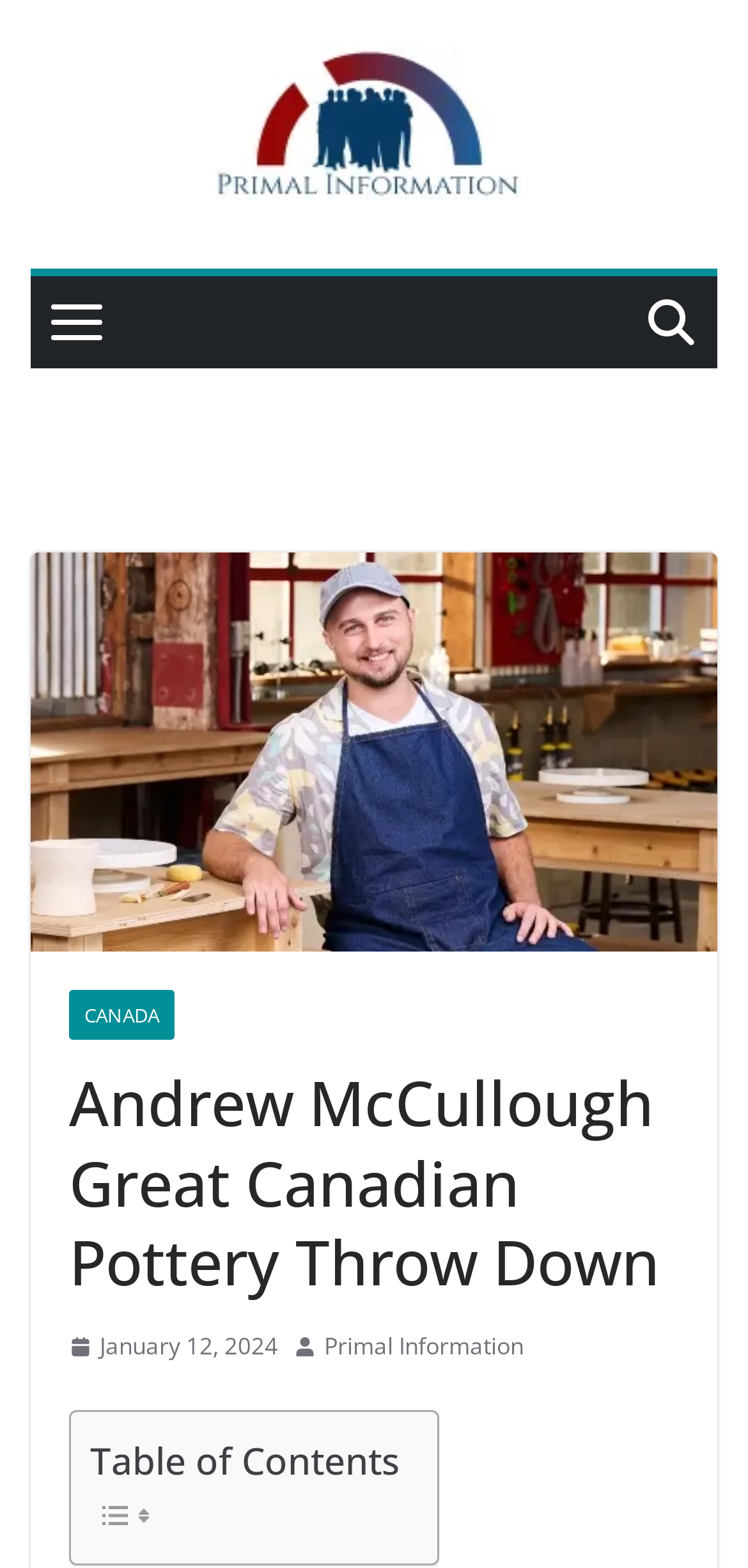Give a full account of the webpage's elements and their arrangement.

The webpage is about Andrew McCullough, a potter and contestant on The Great Canadian Pottery Throwdown 2024, who lives in Fredericton, N.B. 

At the top of the page, there is a link spanning across the majority of the width, followed by a small image positioned slightly below it. Below these elements, there is a larger image of Andrew McCullough, taking up most of the width.

On the left side of the page, there is a section with a heading that reads "Andrew McCullough Great Canadian Pottery Throw Down". Below this heading, there are three links: "CANADA", "January 12, 2024", and another link with an accompanying small image and time element. 

Further down on the left side, there is an image, followed by a link to "Primal Information". 

On the lower part of the page, there is a table with a header that reads "Table of Contents". Within this table, there are two small images positioned at the bottom.